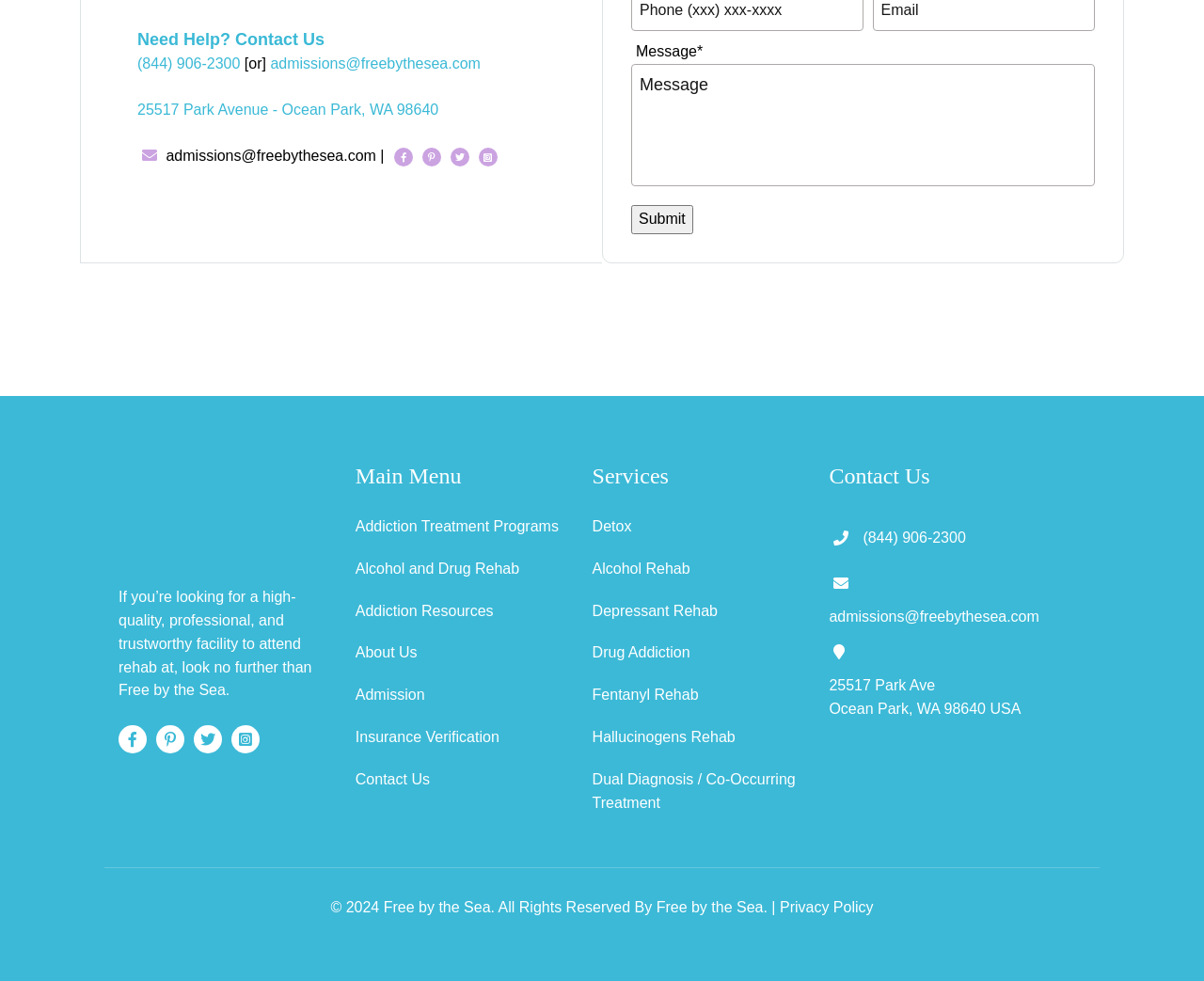What is the phone number to contact for help?
Please craft a detailed and exhaustive response to the question.

The phone number to contact for help can be found in the top section of the webpage, where it says 'Need Help? Contact Us'. The phone number is (844) 906-2300, which is a clickable link.